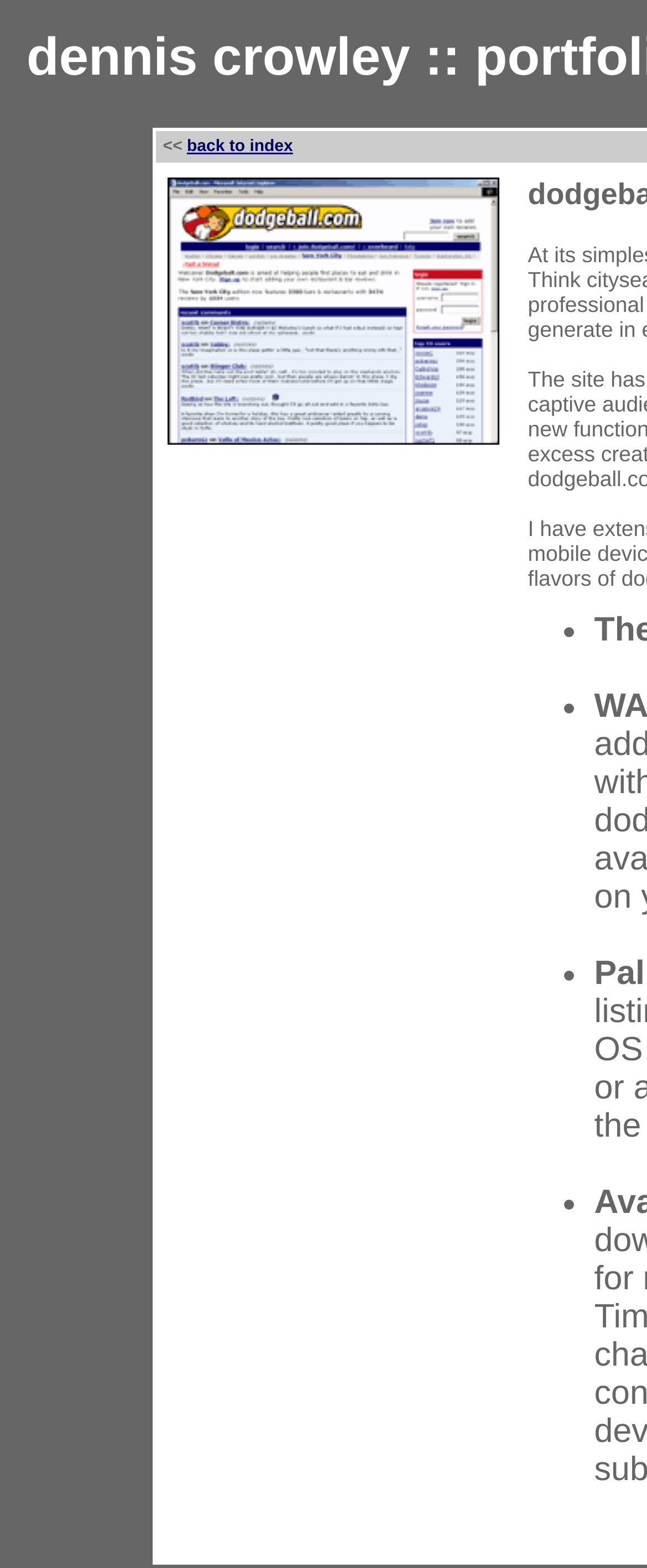How many table cells are there in the layout table?
Using the image as a reference, answer with just one word or a short phrase.

2